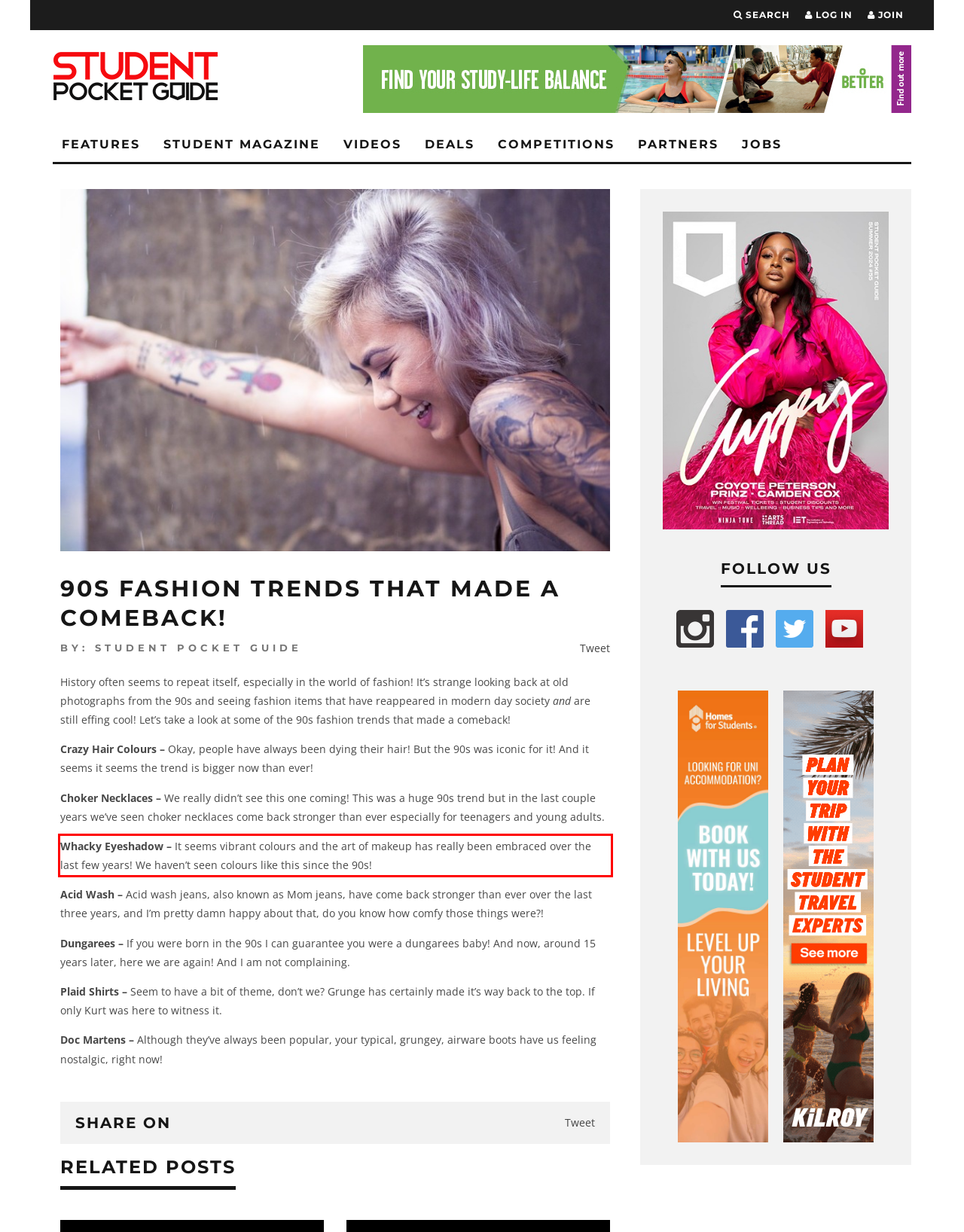There is a UI element on the webpage screenshot marked by a red bounding box. Extract and generate the text content from within this red box.

Whacky Eyeshadow – It seems vibrant colours and the art of makeup has really been embraced over the last few years! We haven’t seen colours like this since the 90s!